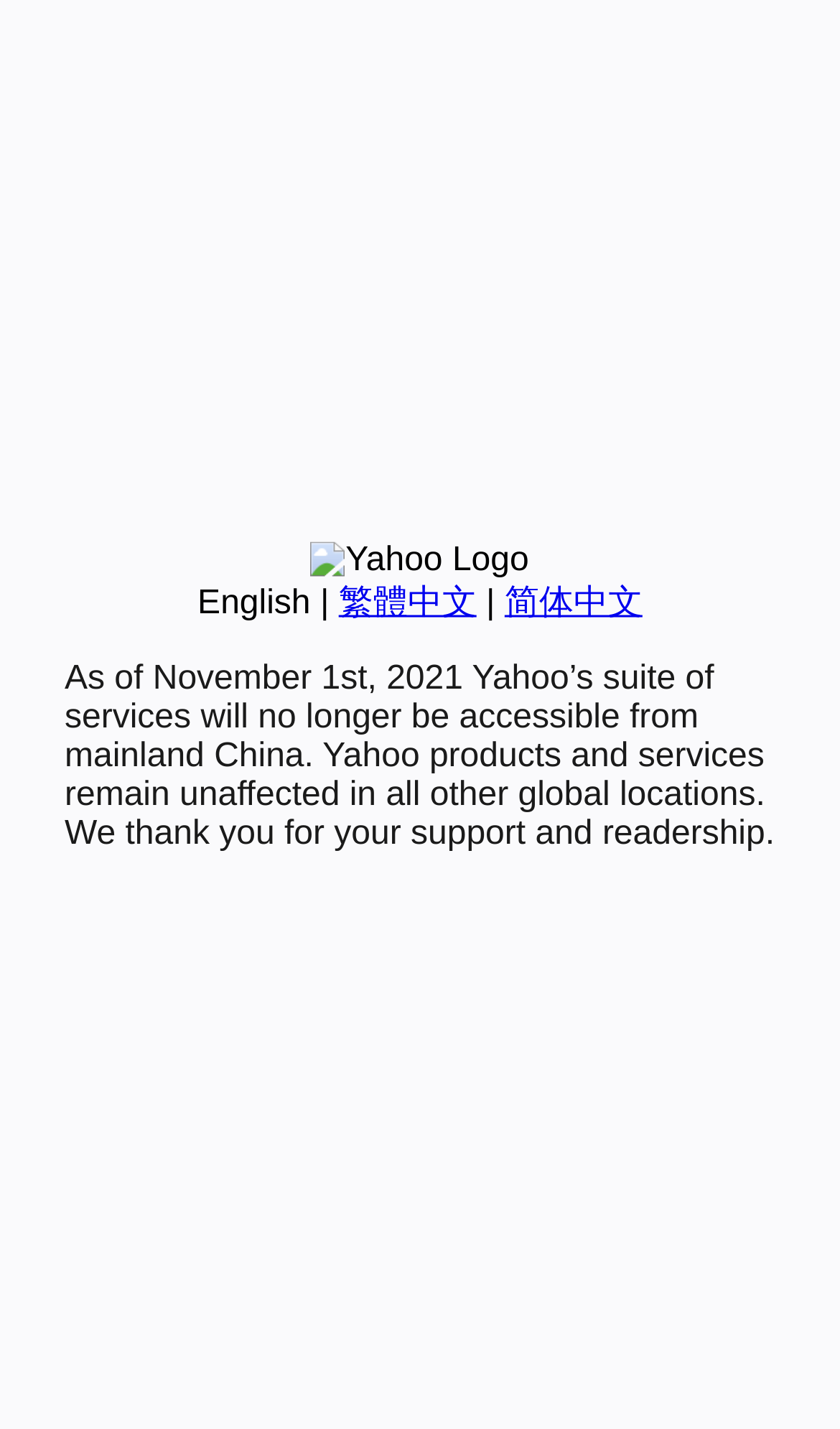Based on the element description English, identify the bounding box coordinates for the UI element. The coordinates should be in the format (top-left x, top-left y, bottom-right x, bottom-right y) and within the 0 to 1 range.

[0.235, 0.409, 0.37, 0.435]